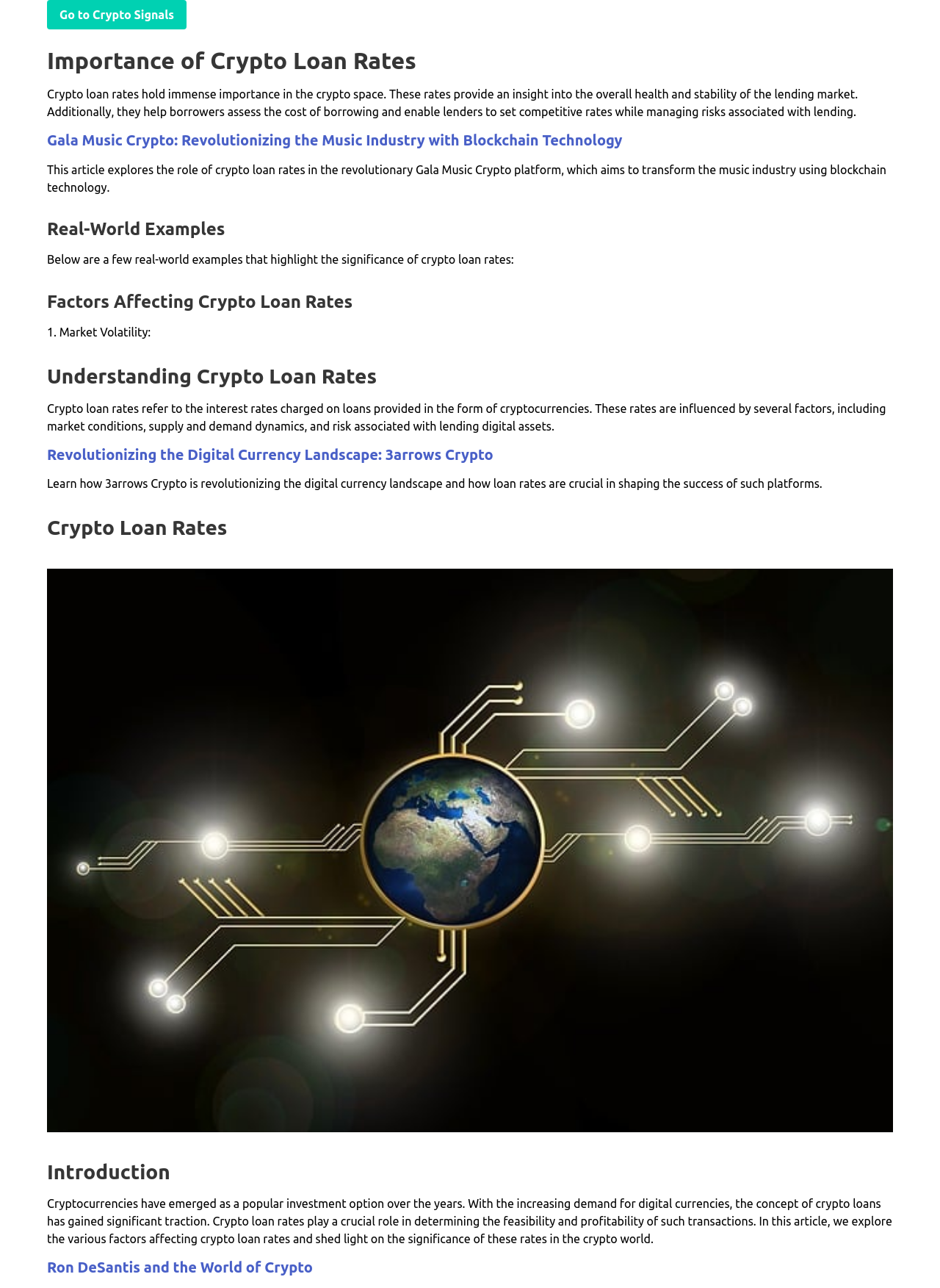Respond with a single word or short phrase to the following question: 
What is the significance of crypto loan rates?

To determine feasibility and profitability